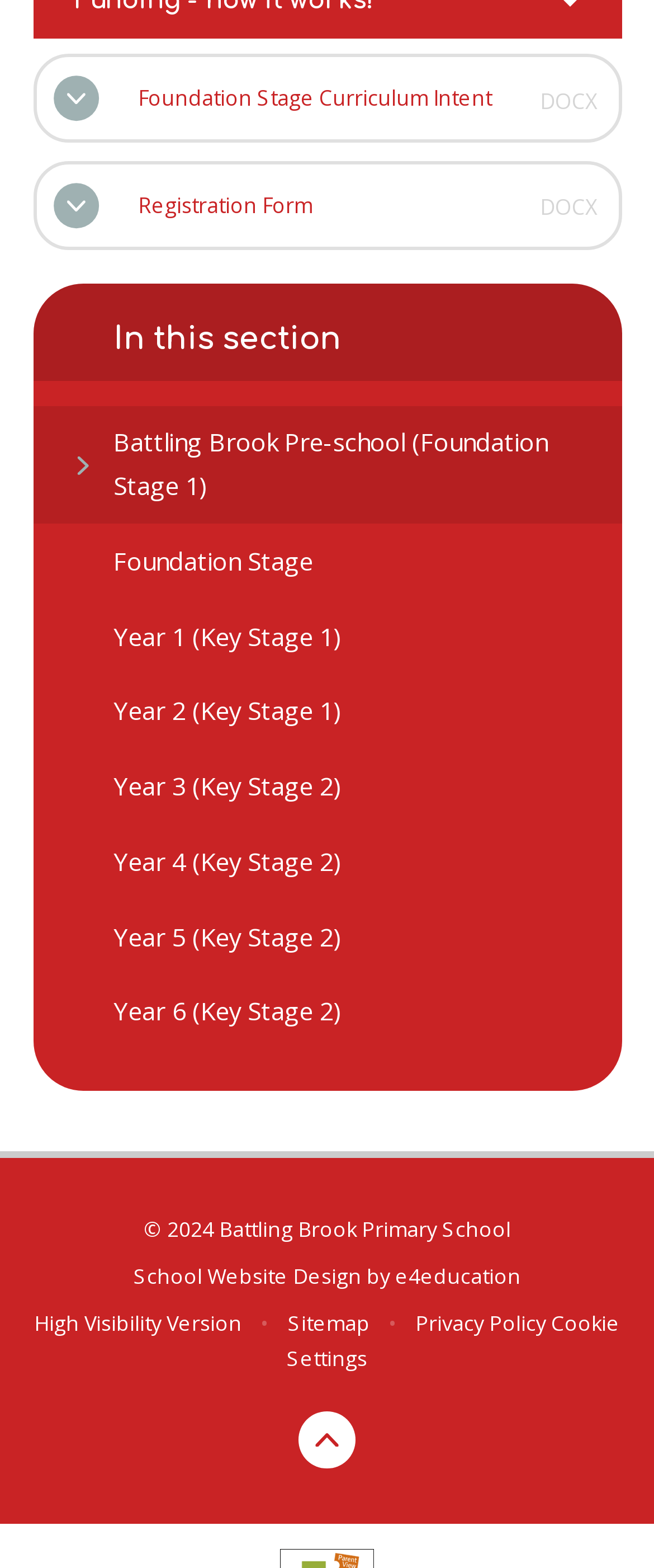Identify the bounding box coordinates of the element that should be clicked to fulfill this task: "view Year 1 curriculum". The coordinates should be provided as four float numbers between 0 and 1, i.e., [left, top, right, bottom].

[0.05, 0.382, 0.95, 0.43]